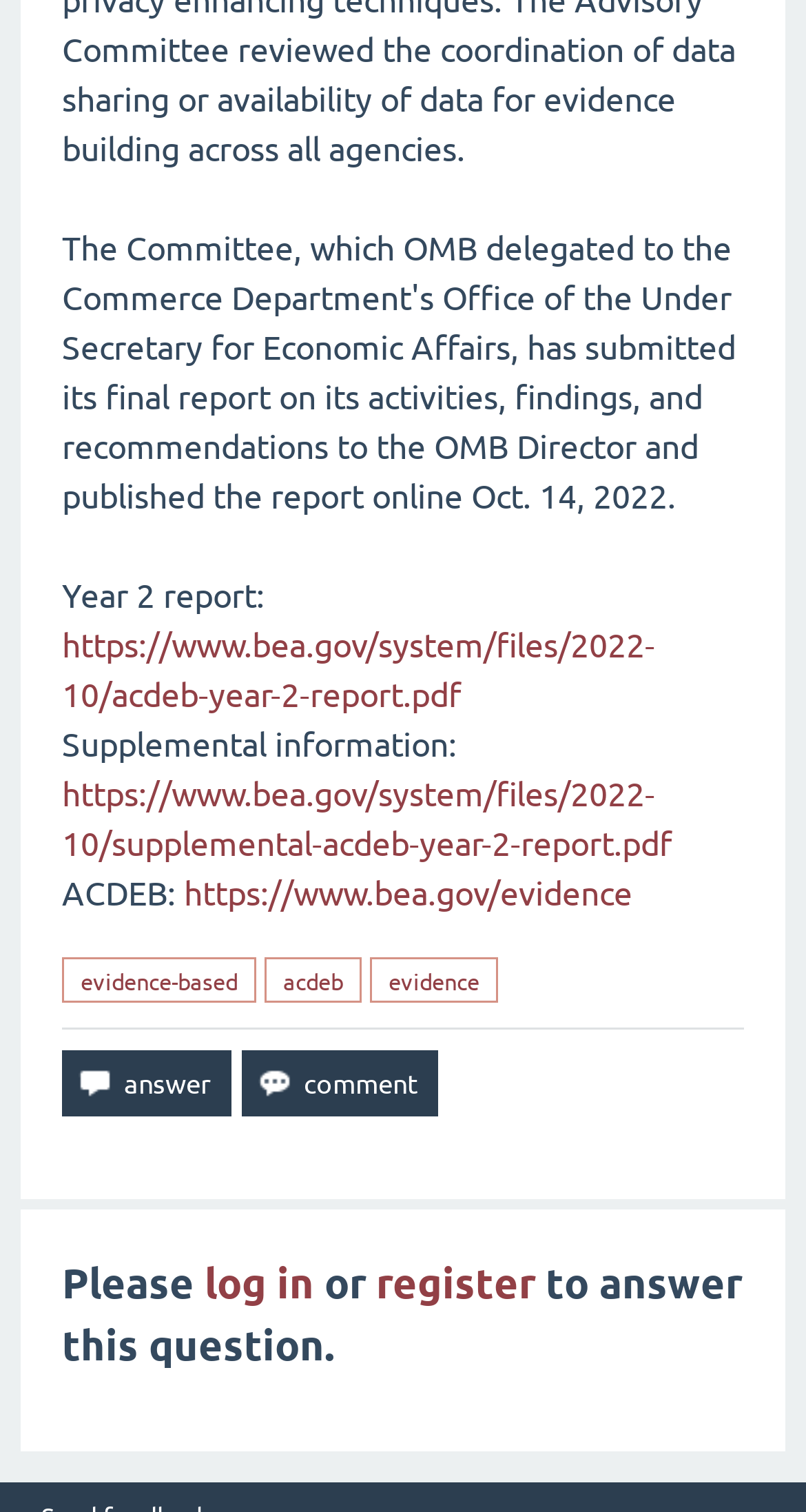Provide the bounding box coordinates for the UI element described in this sentence: "log in". The coordinates should be four float values between 0 and 1, i.e., [left, top, right, bottom].

[0.254, 0.831, 0.39, 0.866]